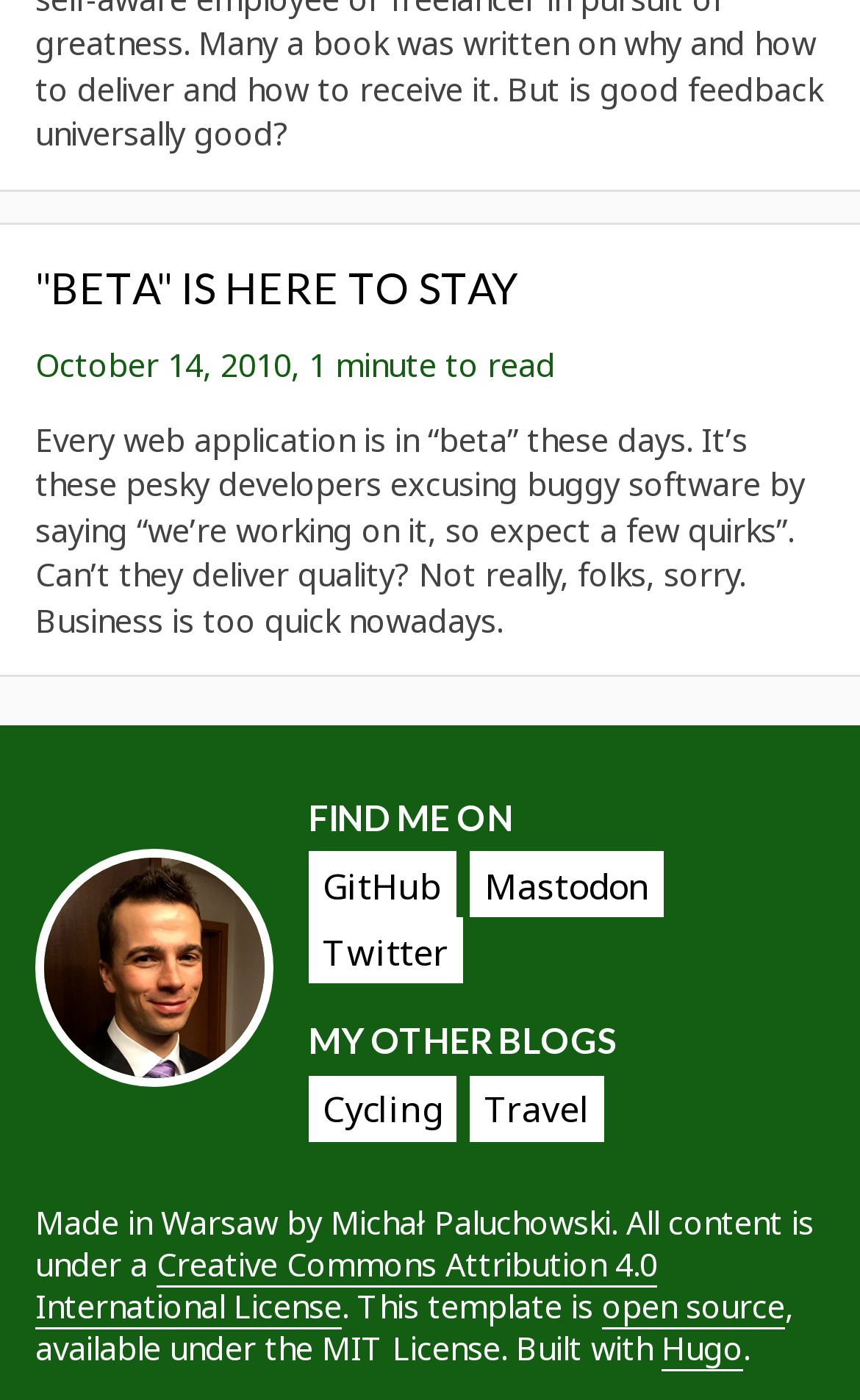Locate the bounding box coordinates of the region to be clicked to comply with the following instruction: "read the article". The coordinates must be four float numbers between 0 and 1, in the form [left, top, right, bottom].

[0.041, 0.187, 0.603, 0.227]